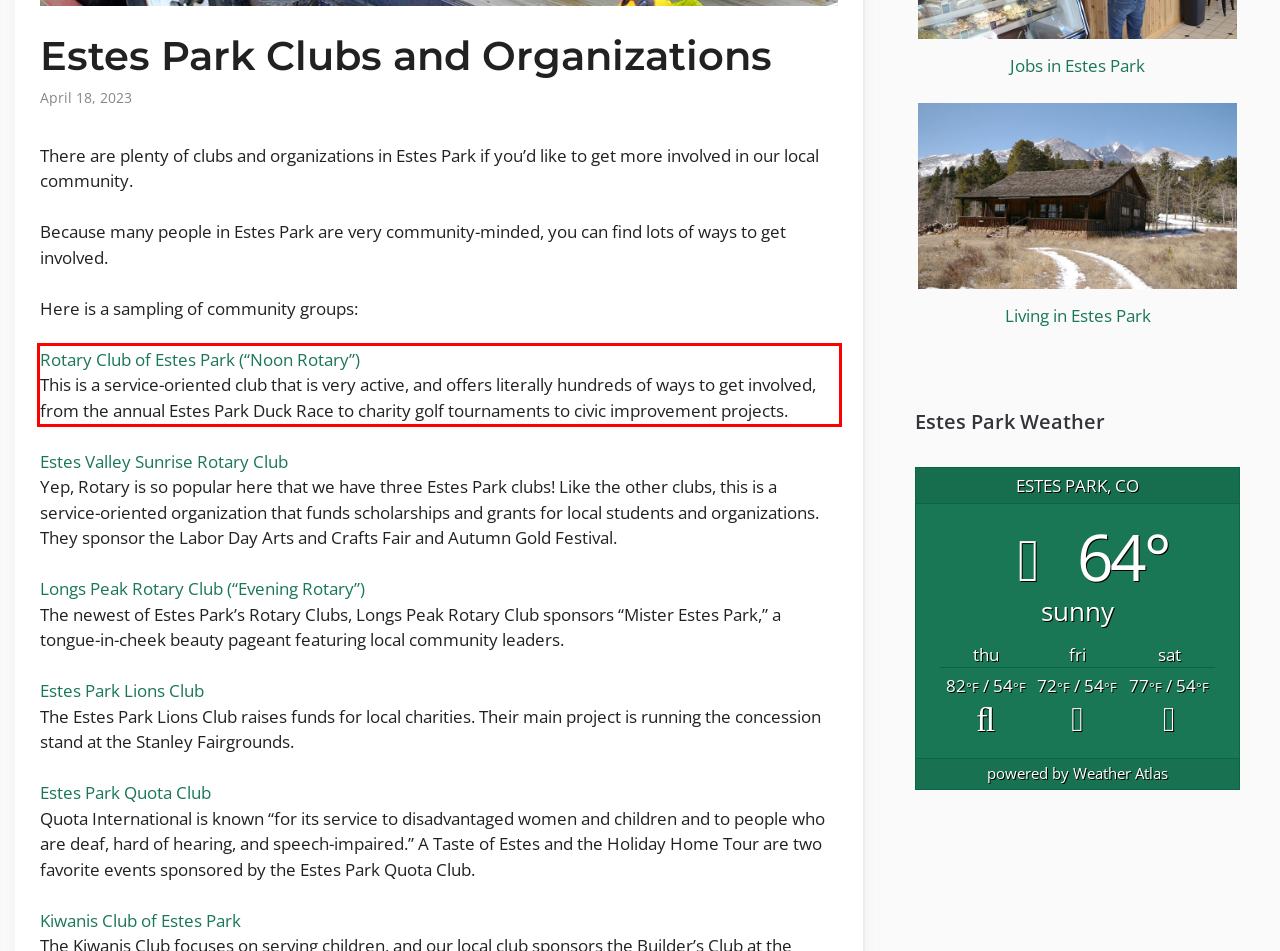You have a screenshot with a red rectangle around a UI element. Recognize and extract the text within this red bounding box using OCR.

Rotary Club of Estes Park (“Noon Rotary”) This is a service-oriented club that is very active, and offers literally hundreds of ways to get involved, from the annual Estes Park Duck Race to charity golf tournaments to civic improvement projects.